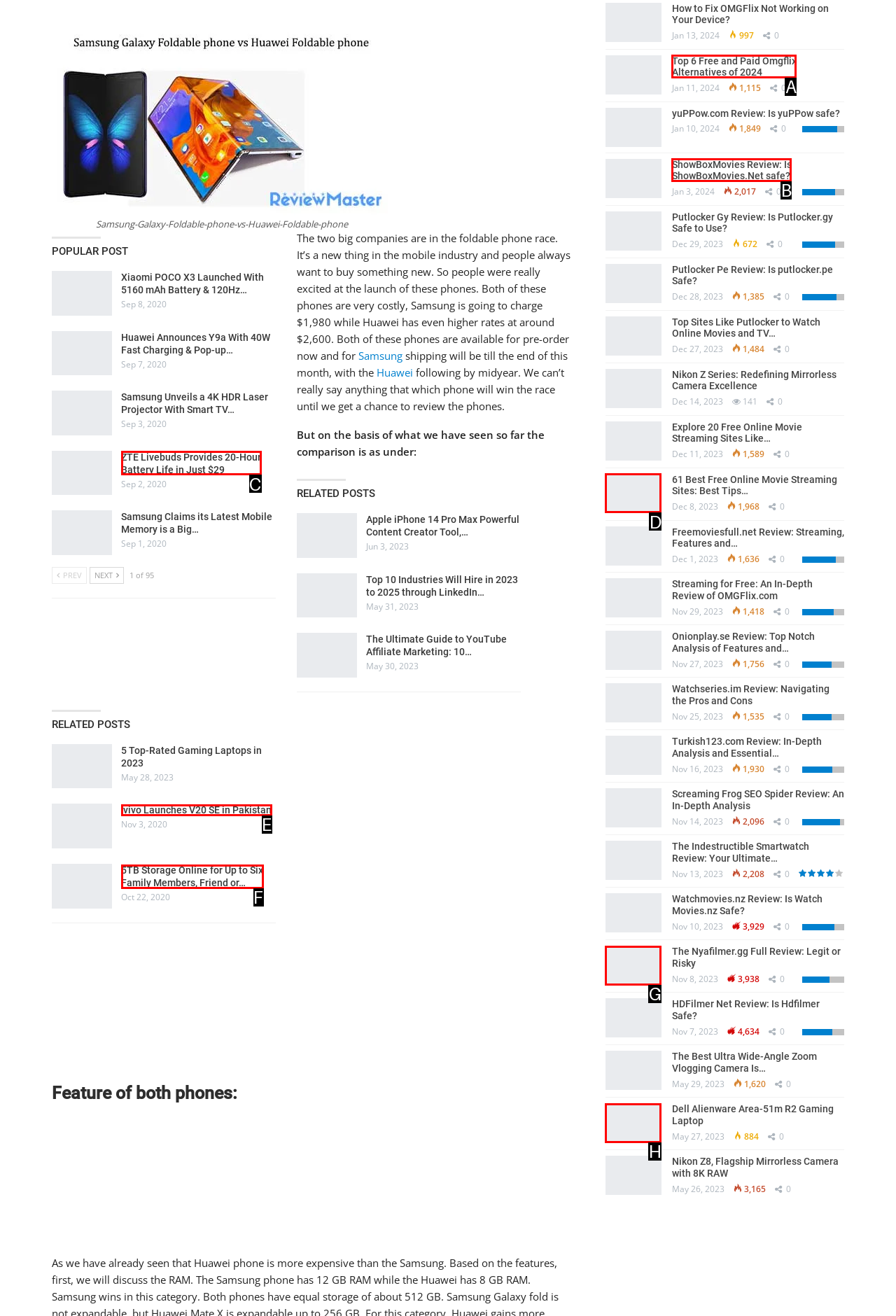Select the letter that corresponds to this element description: ShowBoxMovies Review: Is ShowBoxMovies.Net safe?
Answer with the letter of the correct option directly.

B